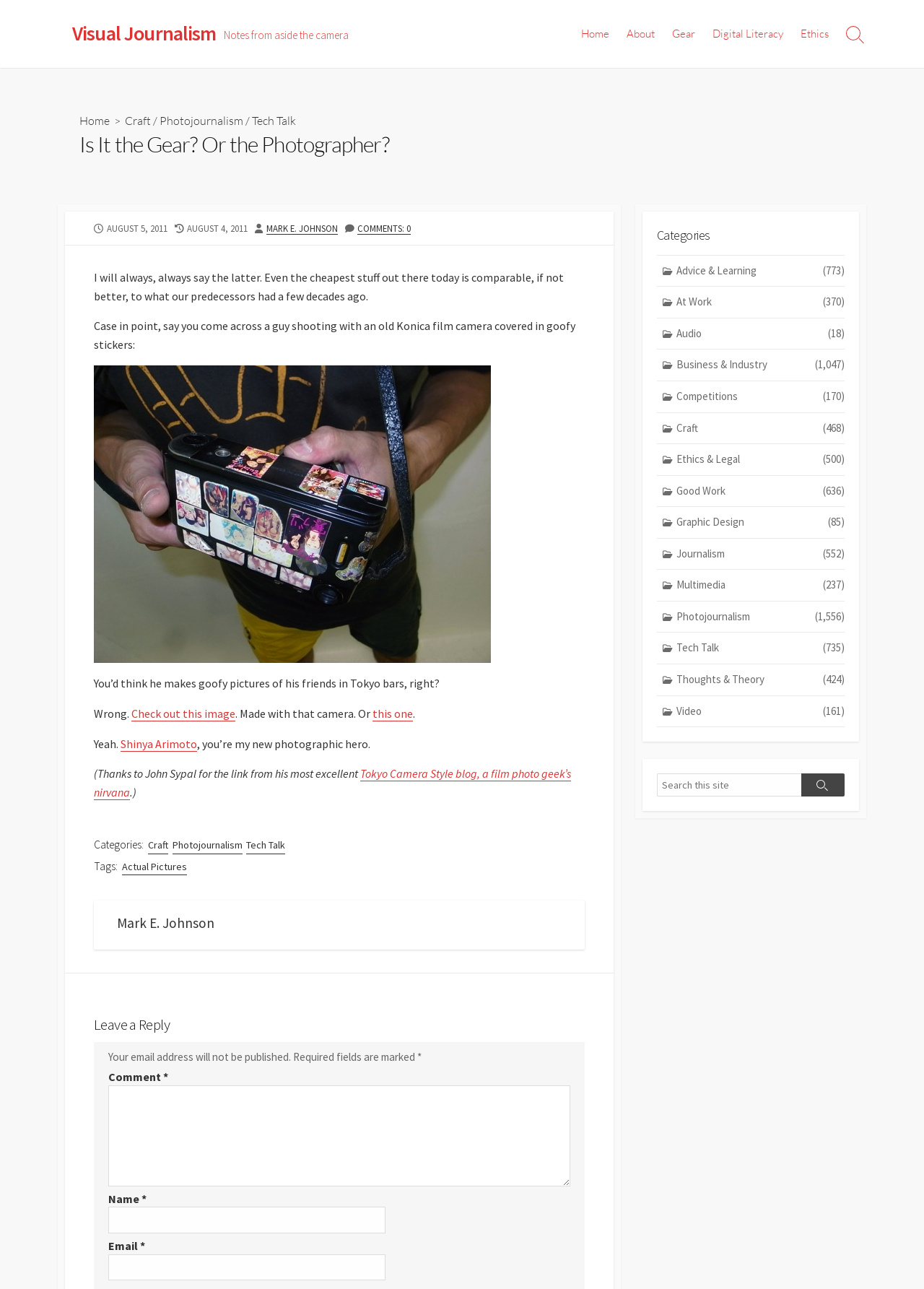Please study the image and answer the question comprehensively:
How many links are in the header menu?

The header menu is located at the top right of the webpage, and it contains 5 links: 'Home', 'About', 'Gear', 'Digital Literacy', and 'Ethics'.